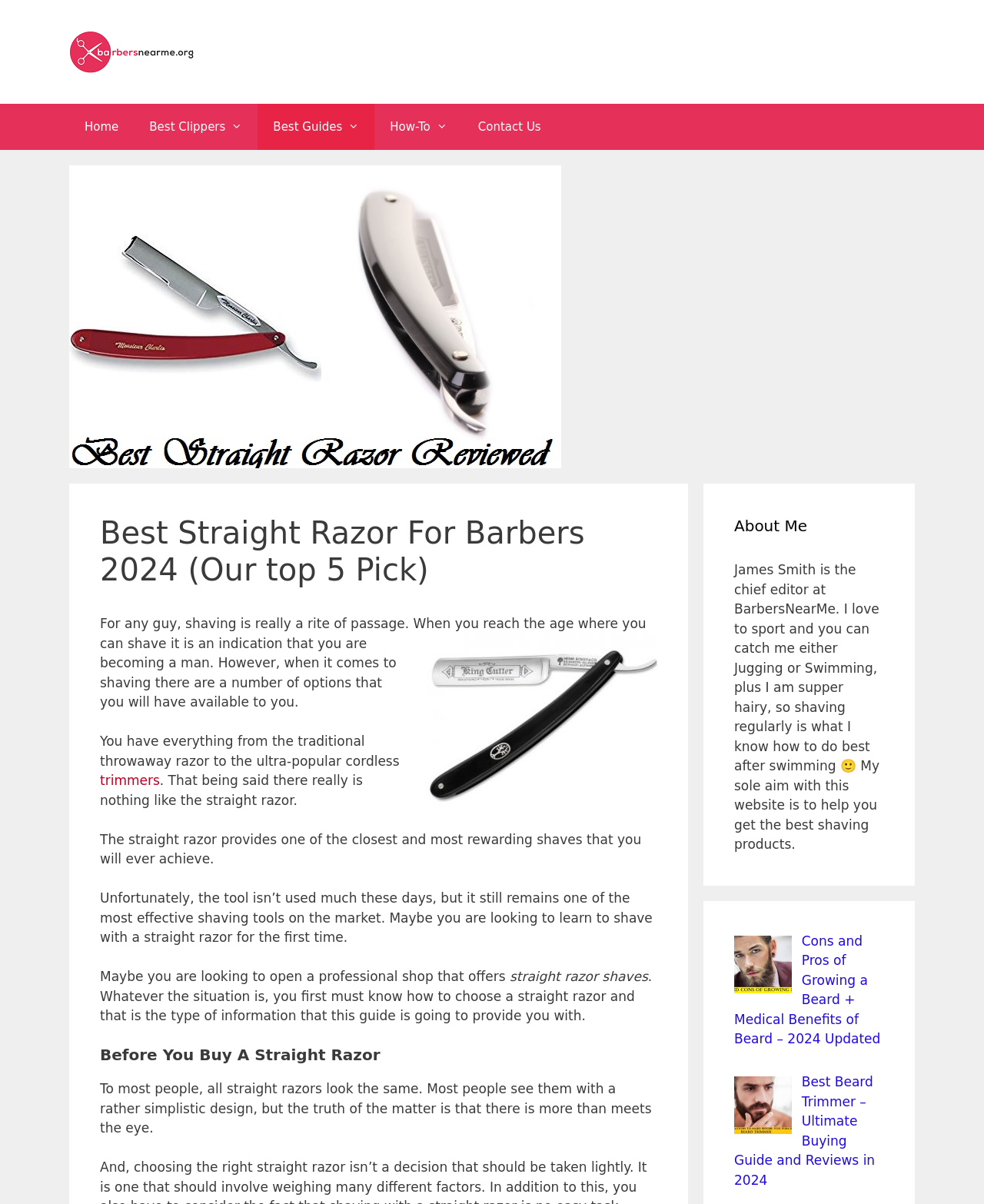Given the description of the UI element: "Best Guides", predict the bounding box coordinates in the form of [left, top, right, bottom], with each value being a float between 0 and 1.

[0.262, 0.086, 0.381, 0.125]